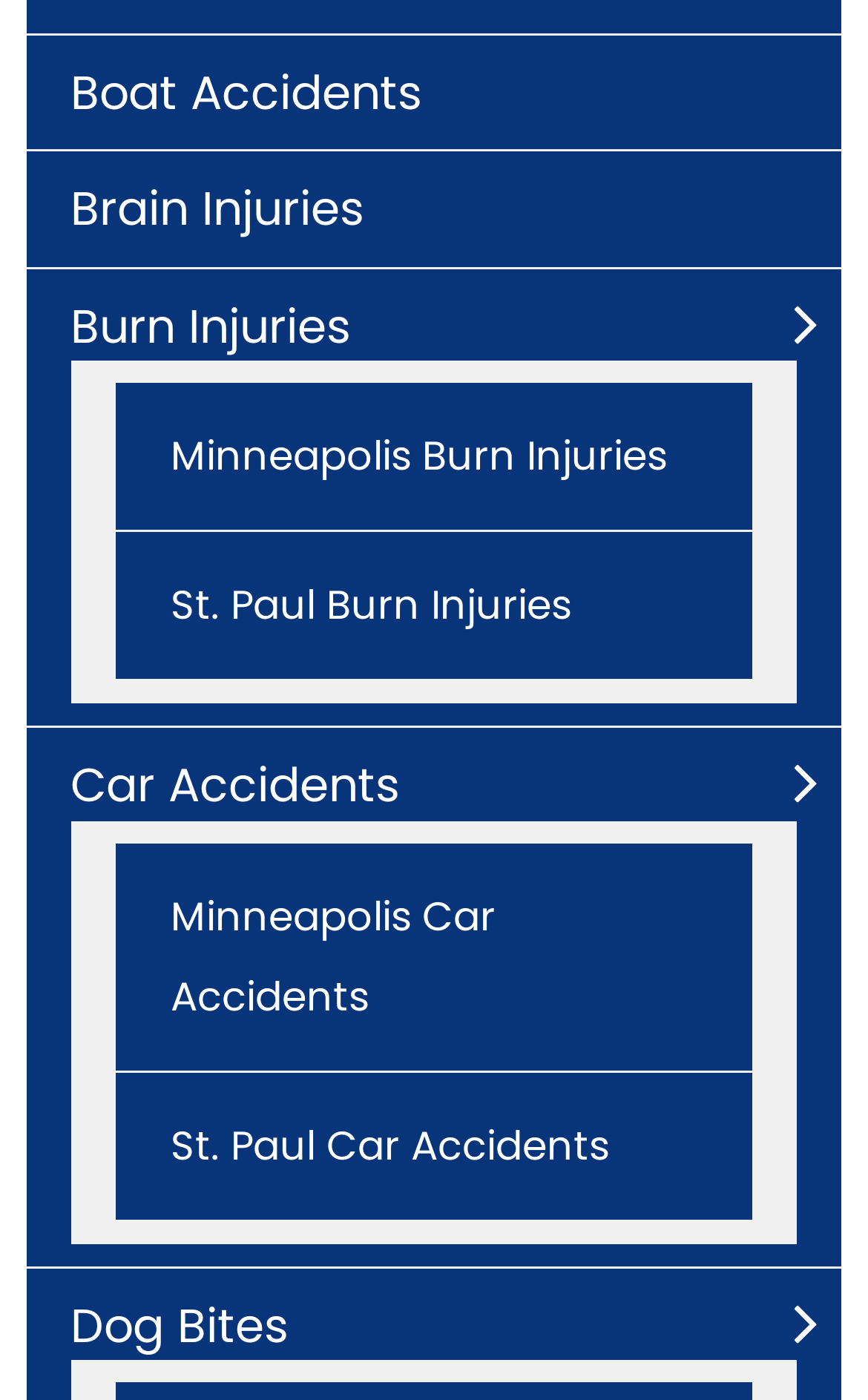Using the element description: "Dog Bites", determine the bounding box coordinates. The coordinates should be in the format [left, top, right, bottom], with values between 0 and 1.

[0.081, 0.922, 0.333, 0.972]